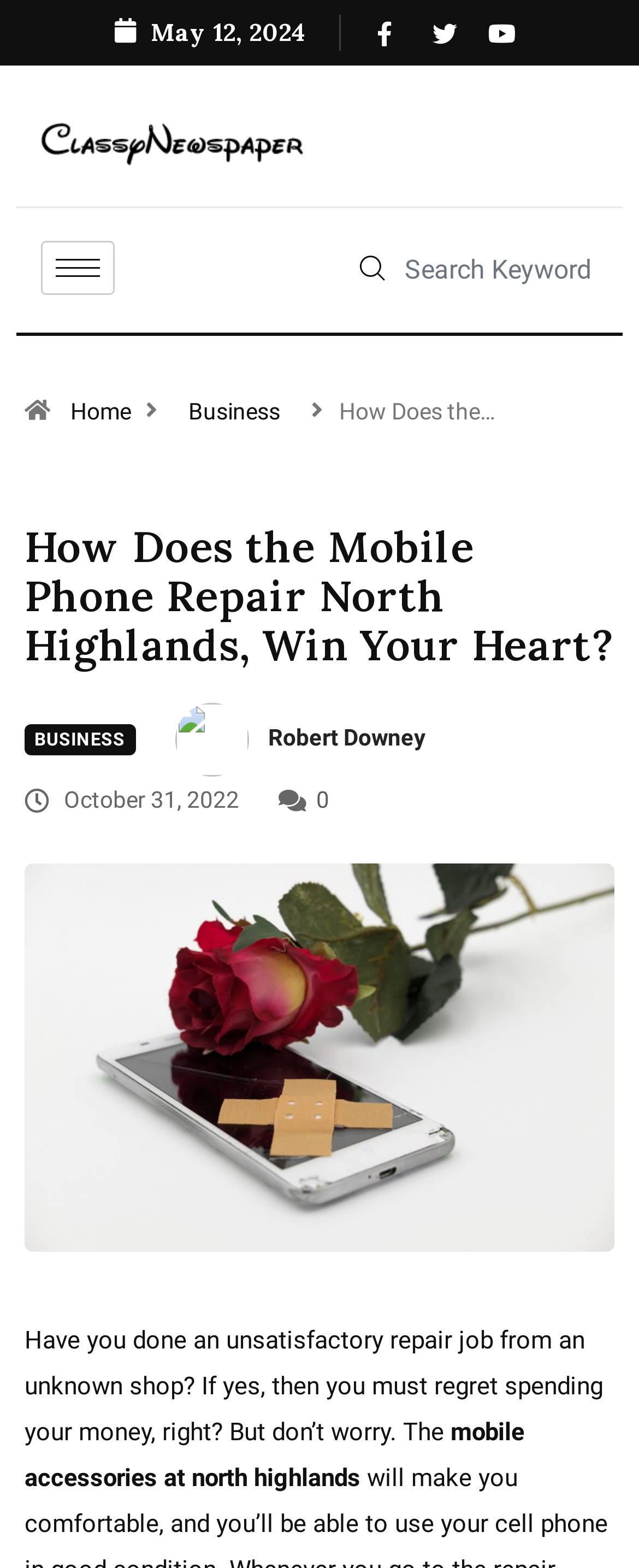How many social media links are there?
Give a single word or phrase answer based on the content of the image.

3